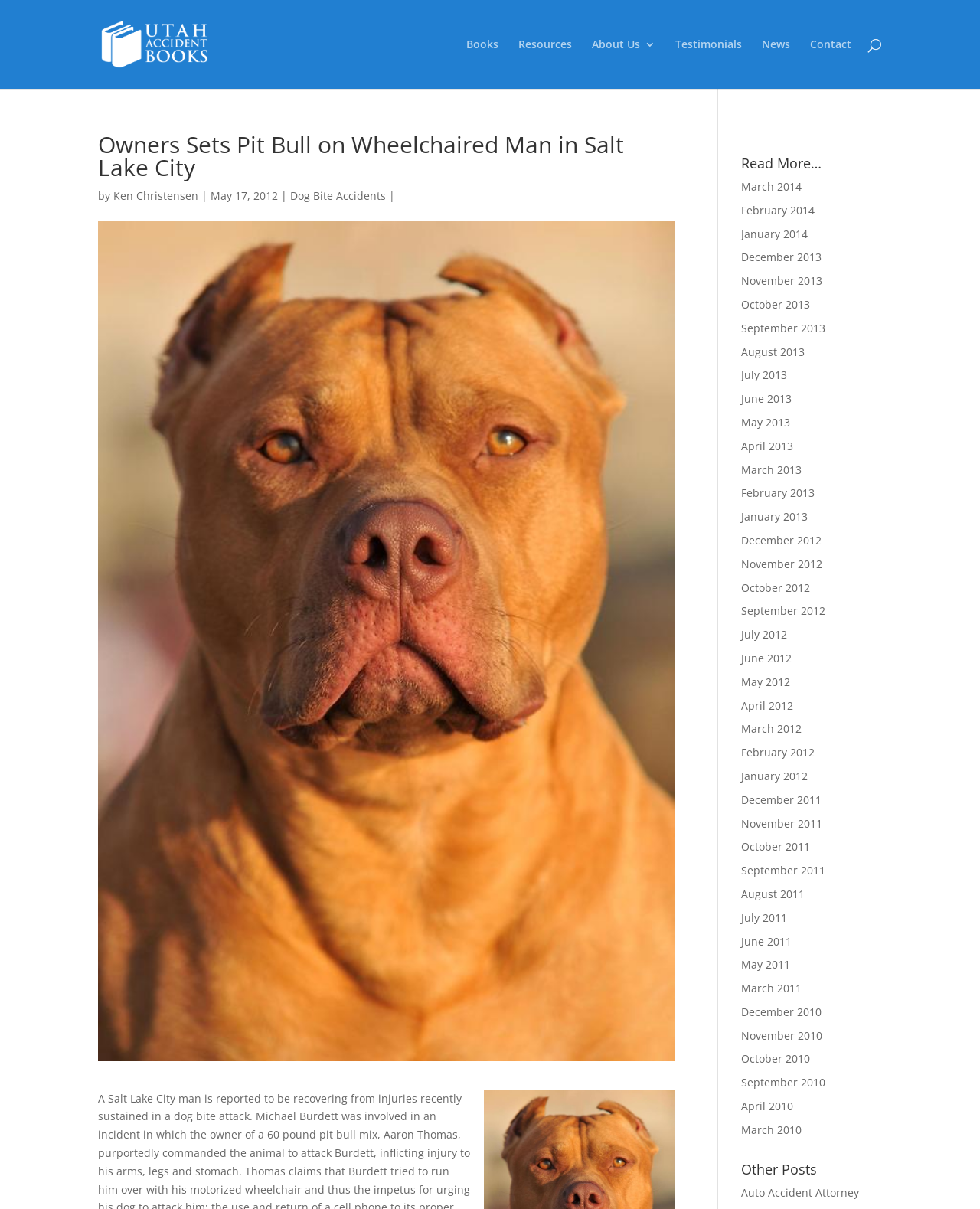Kindly determine the bounding box coordinates of the area that needs to be clicked to fulfill this instruction: "Click on the 'Books' link".

[0.476, 0.032, 0.509, 0.073]